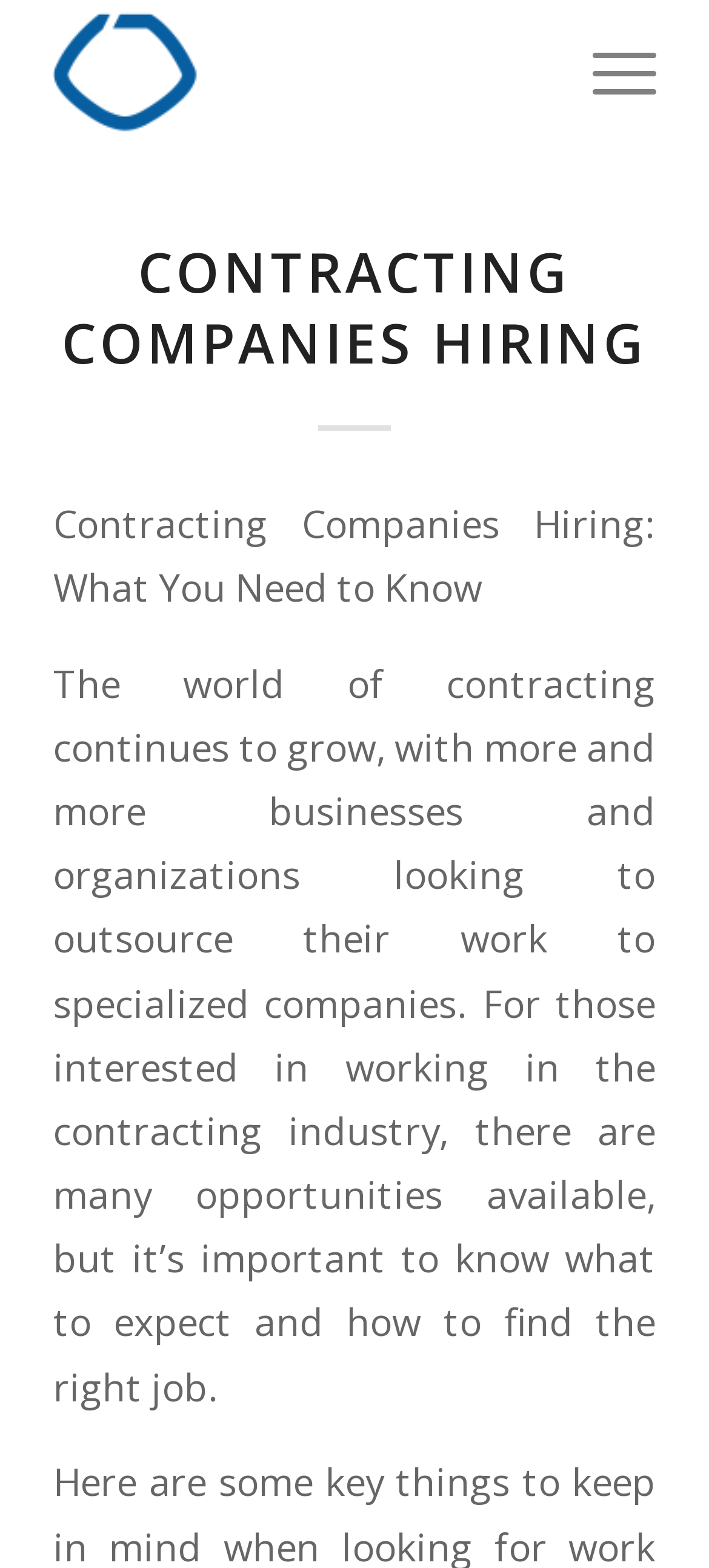Provide a short answer to the following question with just one word or phrase: What is the main topic of the webpage?

Contracting Companies Hiring